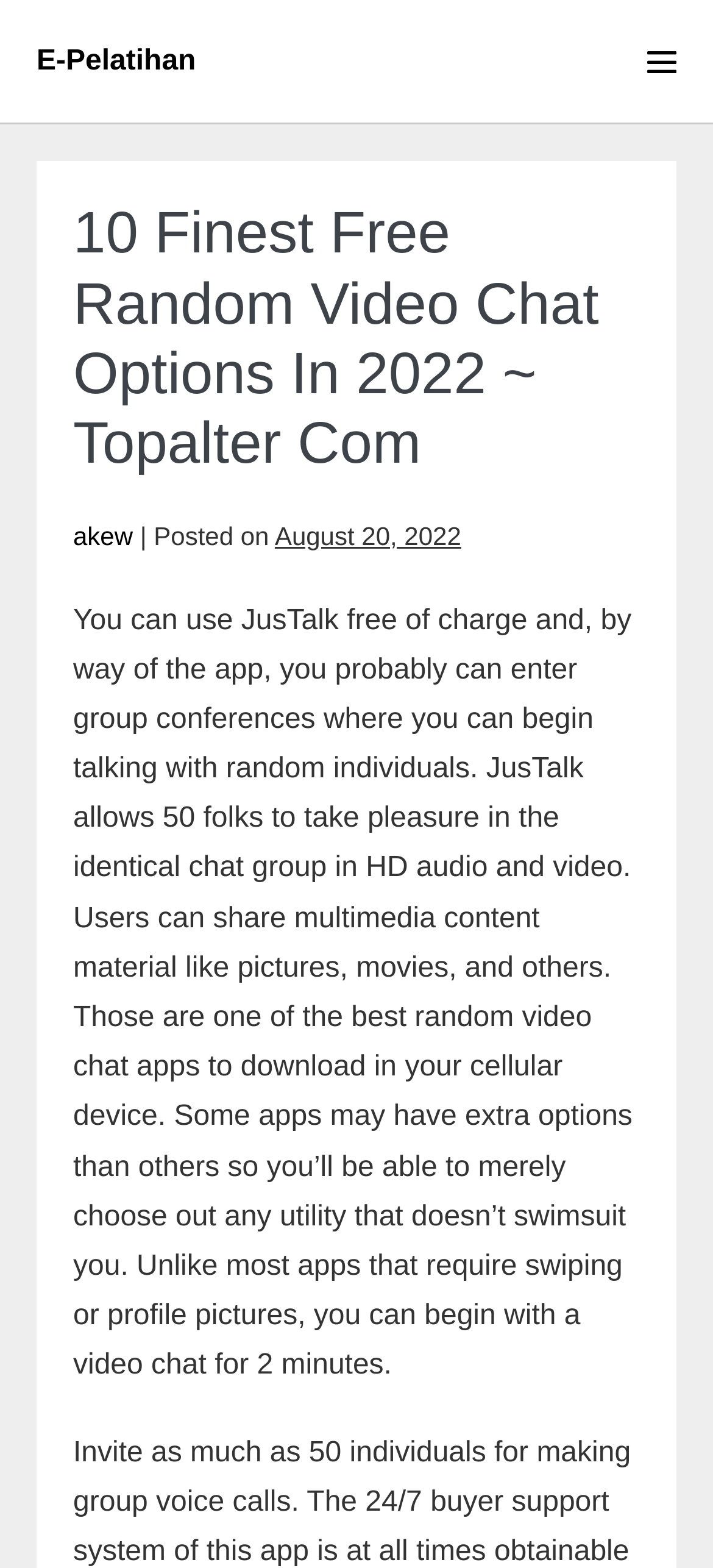What is the maximum number of people that can join a chat group in JusTalk?
From the screenshot, supply a one-word or short-phrase answer.

50